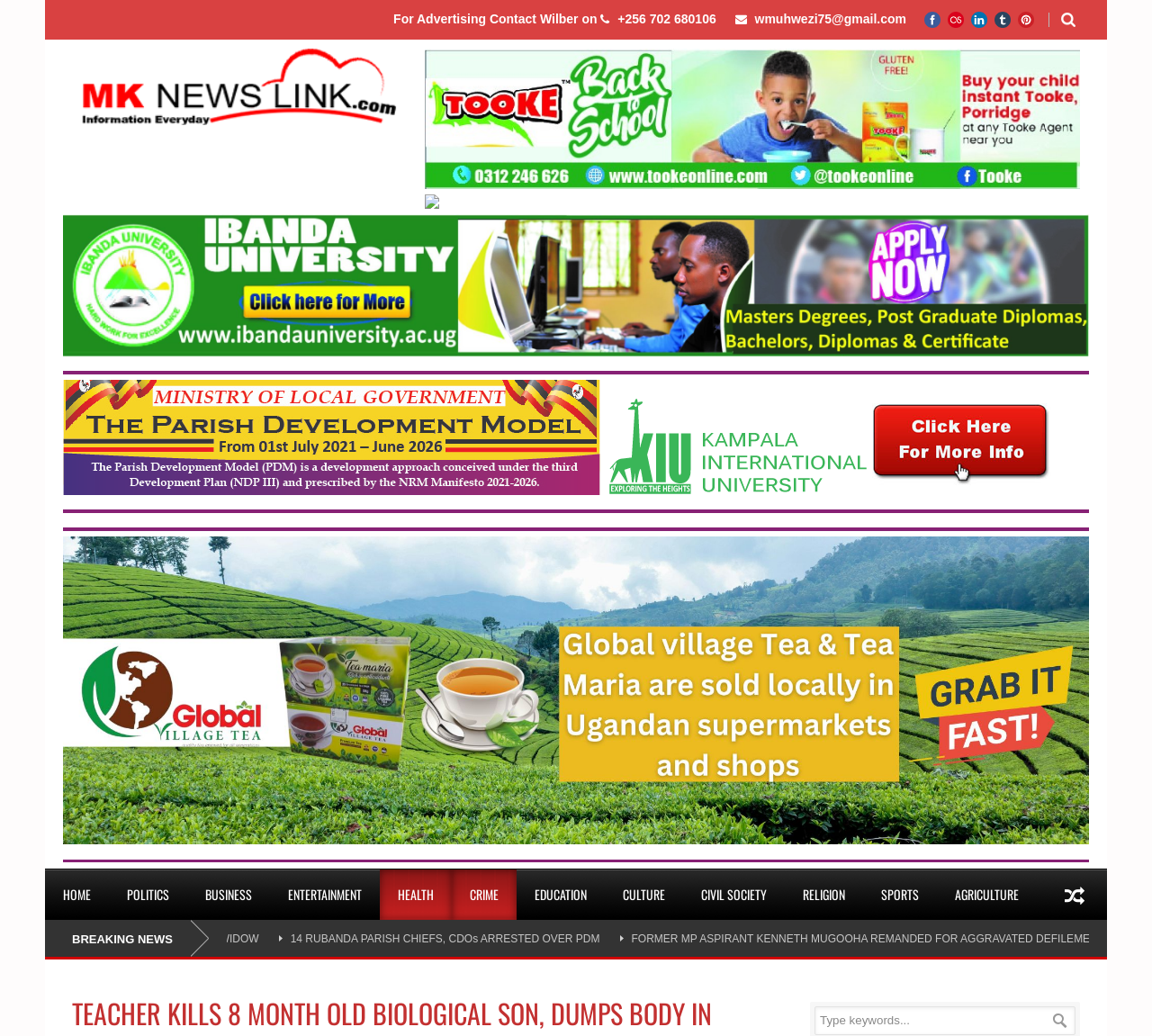Indicate the bounding box coordinates of the element that must be clicked to execute the instruction: "Click on Mother’s Day Gift Ideas". The coordinates should be given as four float numbers between 0 and 1, i.e., [left, top, right, bottom].

None